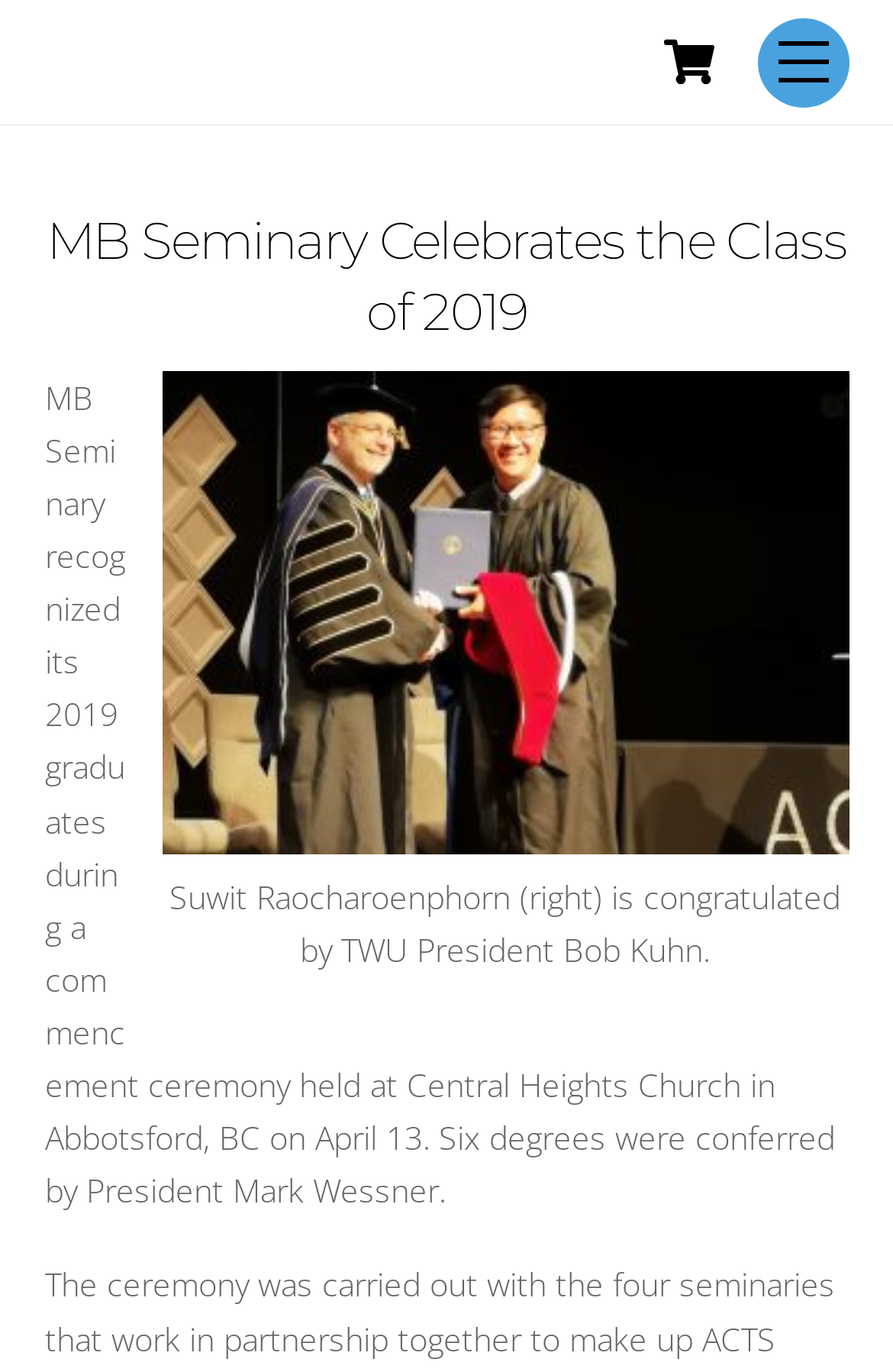Given the content of the image, can you provide a detailed answer to the question?
Who is the president of MB Seminary?

I found the answer by reading the text that says 'Six degrees were conferred by President Mark Wessner.'